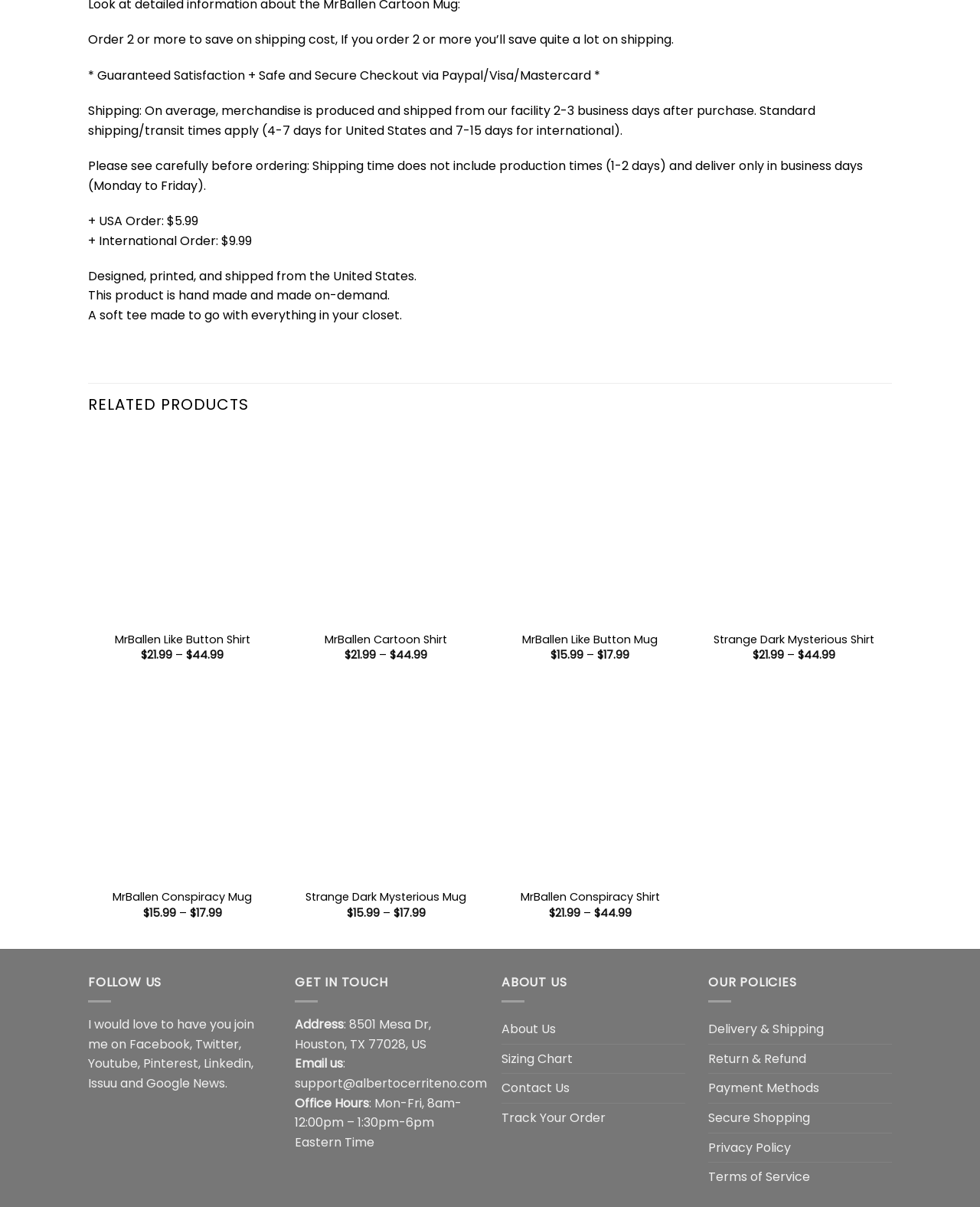Identify the bounding box for the UI element described as: "PulpMX Show Archive". Ensure the coordinates are four float numbers between 0 and 1, formatted as [left, top, right, bottom].

None